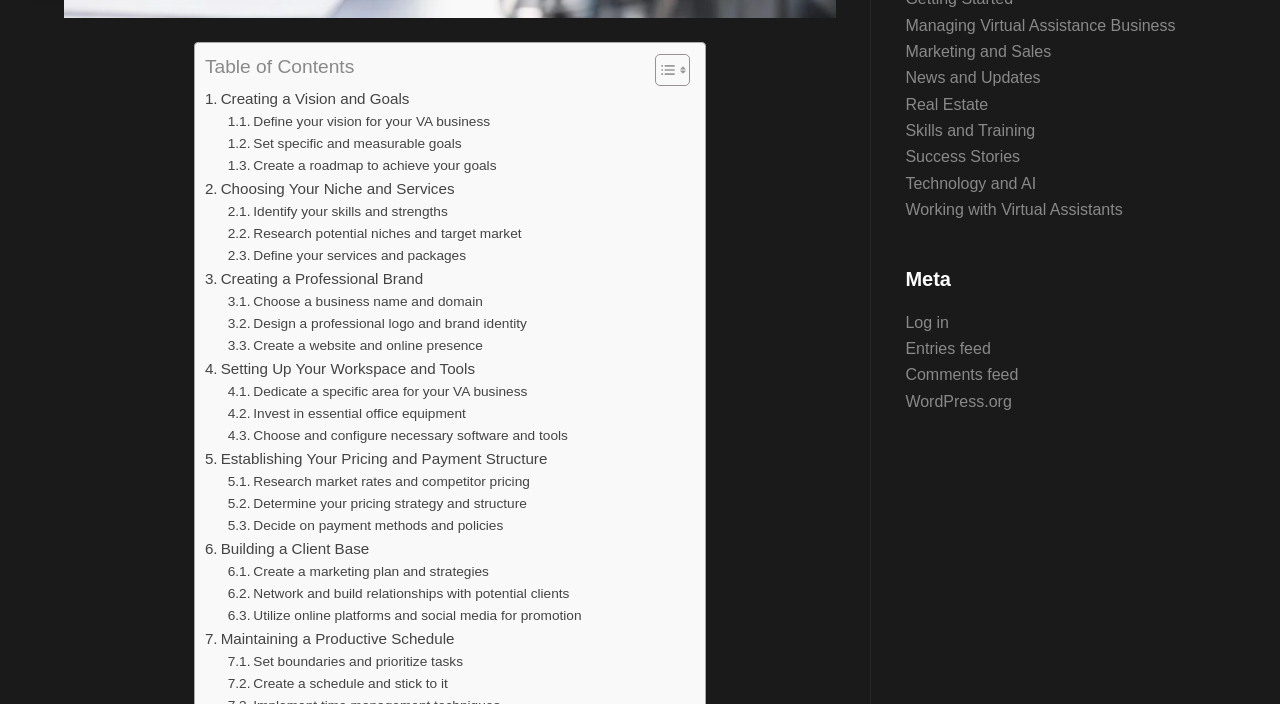Provide the bounding box coordinates of the HTML element described by the text: "UTSA Marketplace".

None